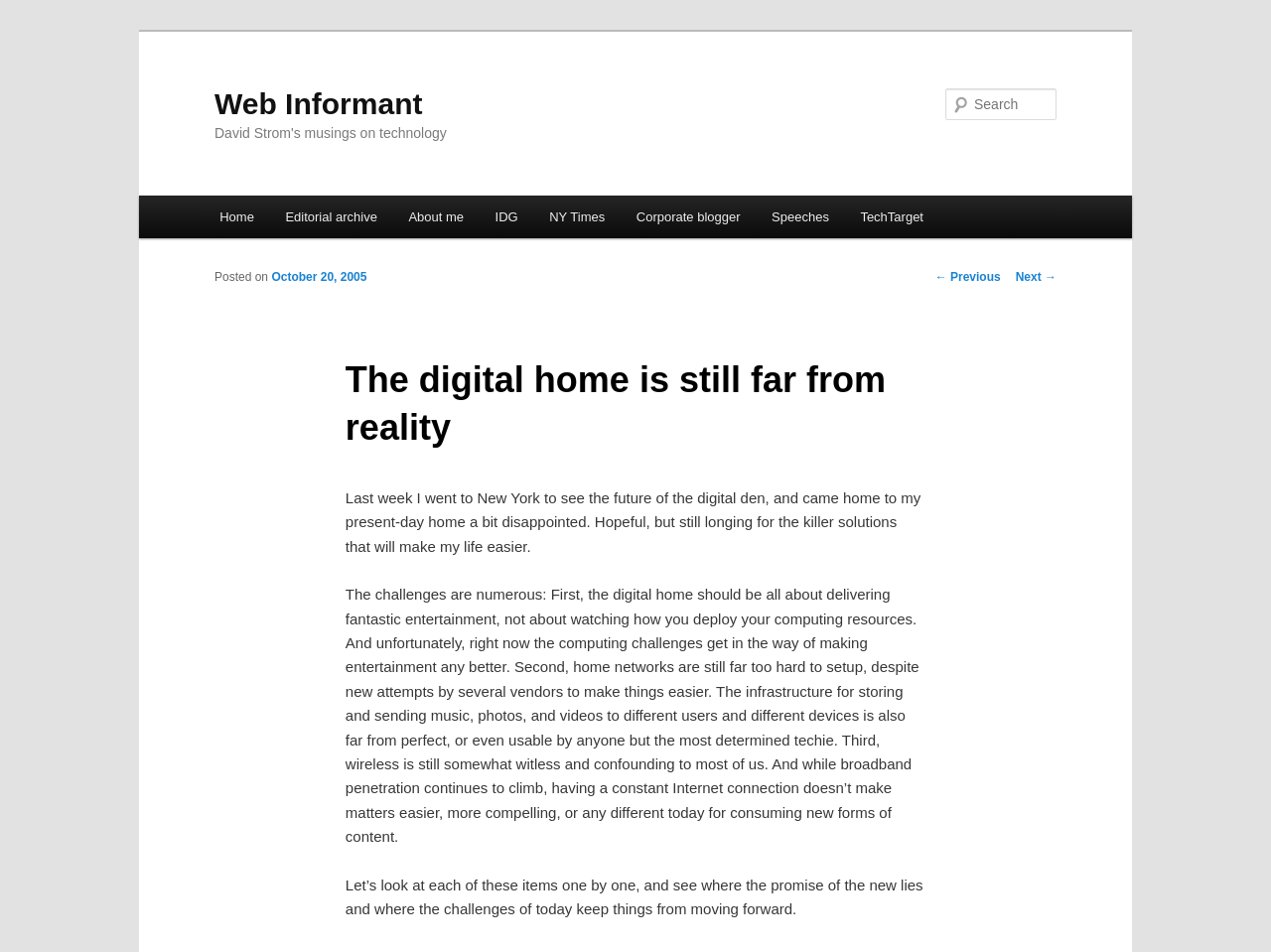Present a detailed account of what is displayed on the webpage.

The webpage is a blog post titled "The digital home is still far from reality" by Web Informant. At the top, there is a link to skip to the primary content. Below that, the title "Web Informant" is displayed prominently, with a link to the same title next to it. A subtitle "David Strom's musings on technology" is placed below the title.

On the top right, there is a search bar with a label "Search" and a static text "Search" next to it. Below the title, there is a main menu with links to "Home", "Editorial archive", "About me", "IDG", "NY Times", "Corporate blogger", "Speeches", and "TechTarget".

The main content of the blog post is divided into sections. The first section has a heading "The digital home is still far from reality" and a posted date "October 20, 2005". The article begins with a paragraph describing the author's experience visiting New York to see the future of the digital home and feeling disappointed. The text continues to discuss the challenges of the digital home, including delivering entertainment, setting up home networks, storing and sending multimedia content, and wireless connectivity.

The article is structured into paragraphs, with no images or other multimedia content. At the bottom, there are links to navigate to the previous and next posts.